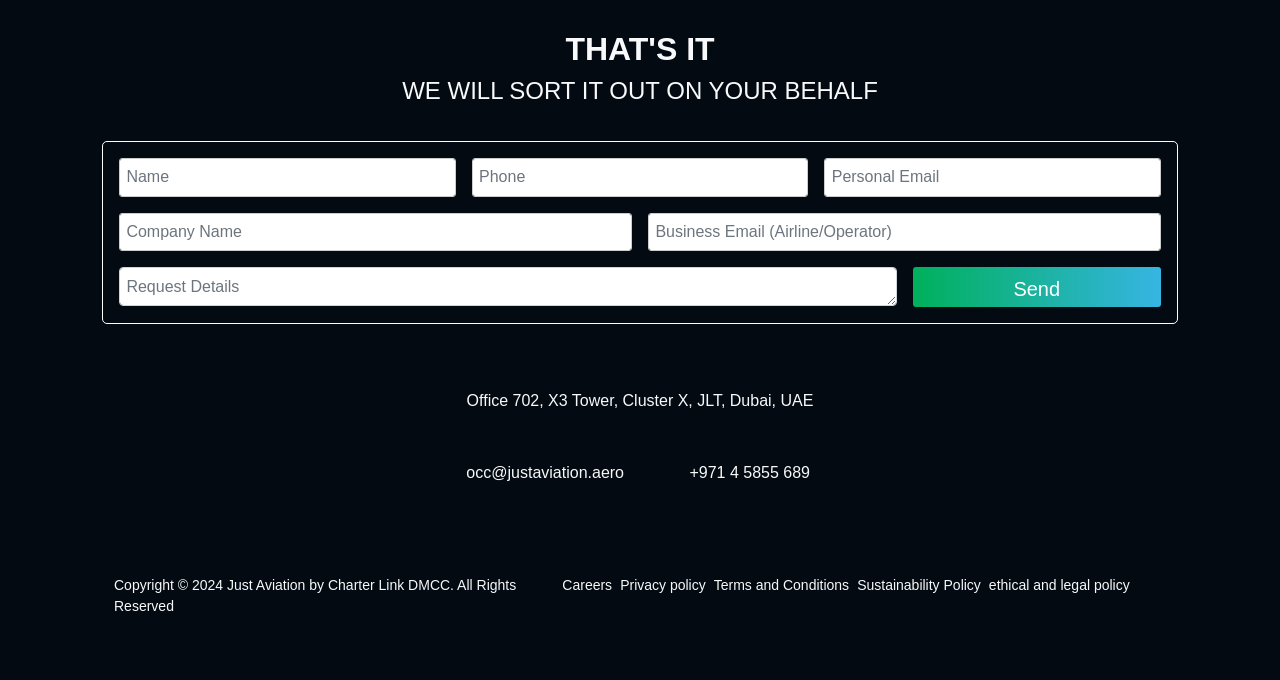Please locate the bounding box coordinates for the element that should be clicked to achieve the following instruction: "Visit the careers page". Ensure the coordinates are given as four float numbers between 0 and 1, i.e., [left, top, right, bottom].

[0.439, 0.848, 0.478, 0.872]